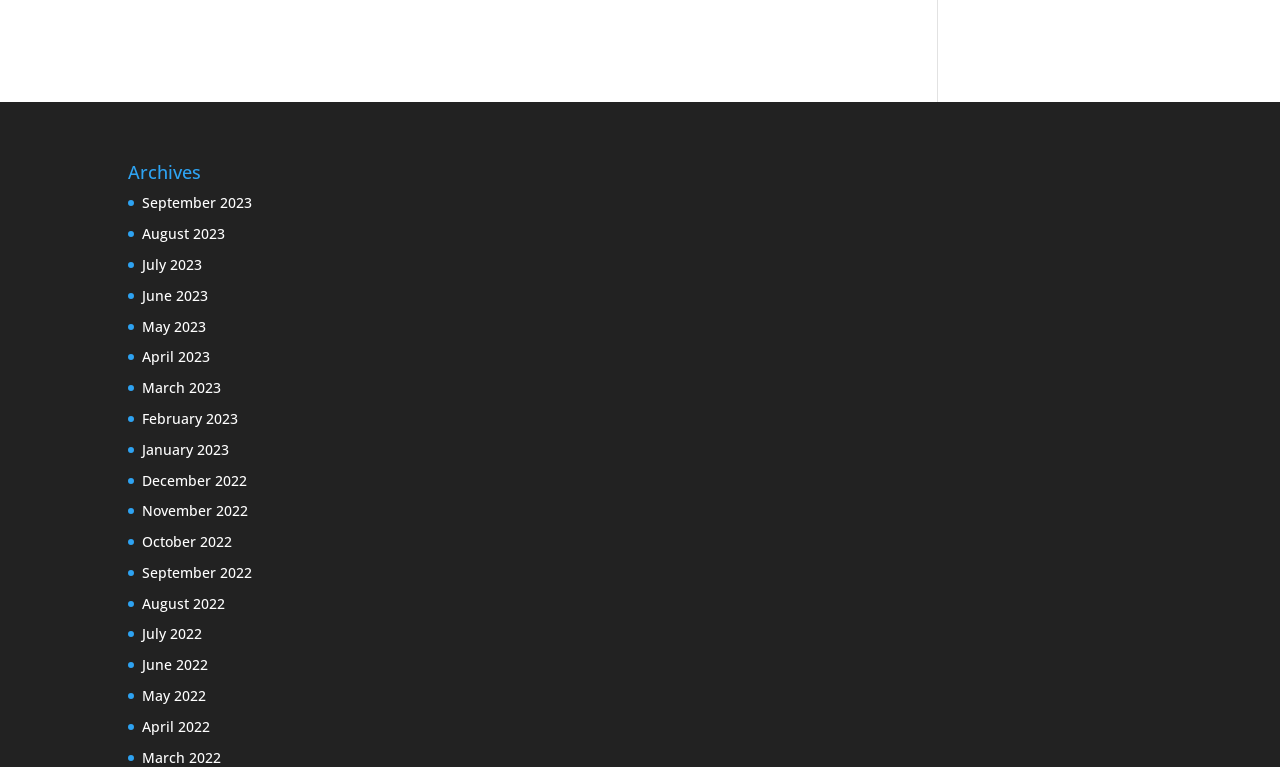Determine the bounding box coordinates of the element that should be clicked to execute the following command: "access June 2023 page".

[0.111, 0.373, 0.162, 0.397]